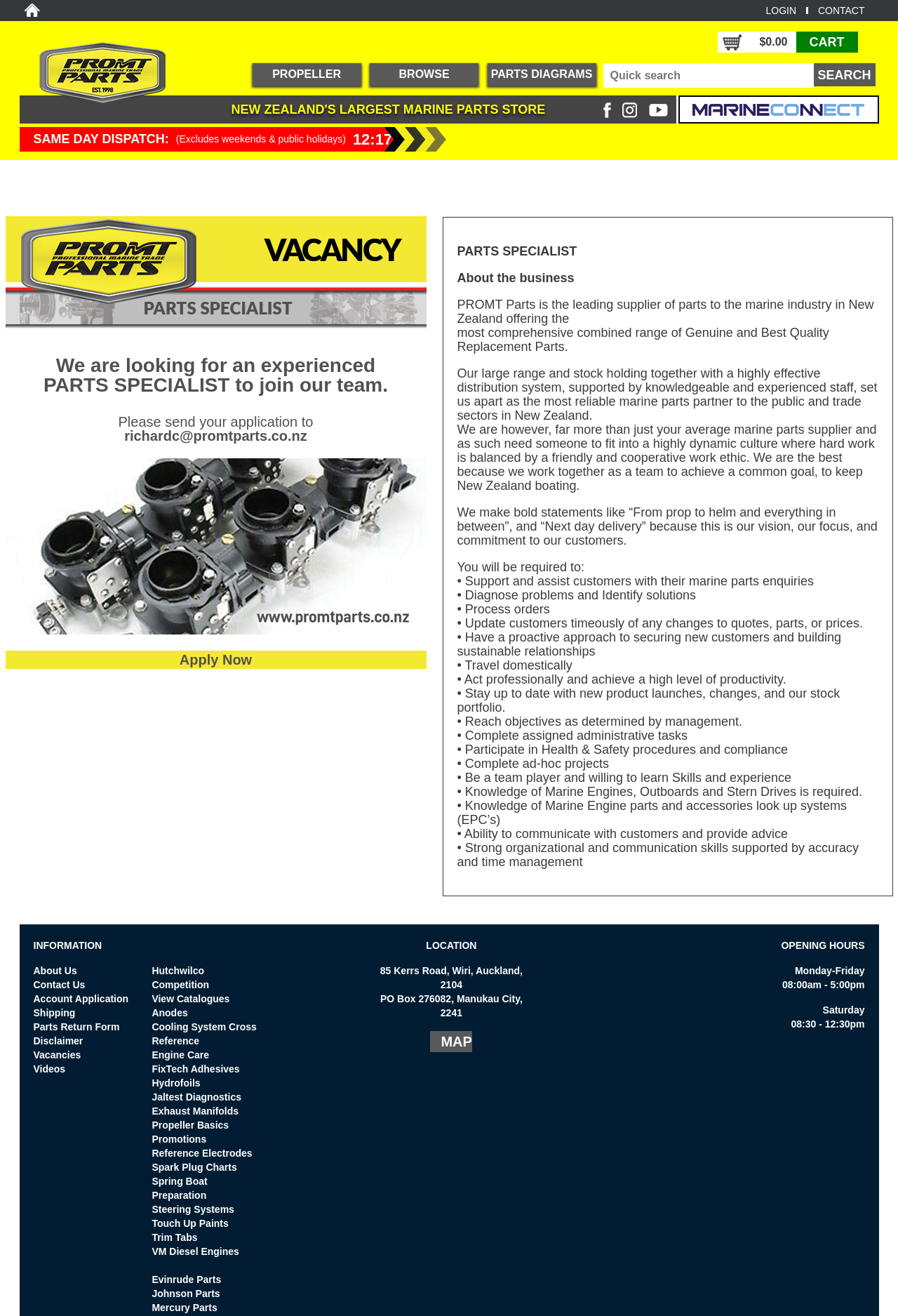Identify the bounding box coordinates of the element to click to follow this instruction: 'Click the 'LOGIN' link'. Ensure the coordinates are four float values between 0 and 1, provided as [left, top, right, bottom].

[0.853, 0.004, 0.887, 0.012]